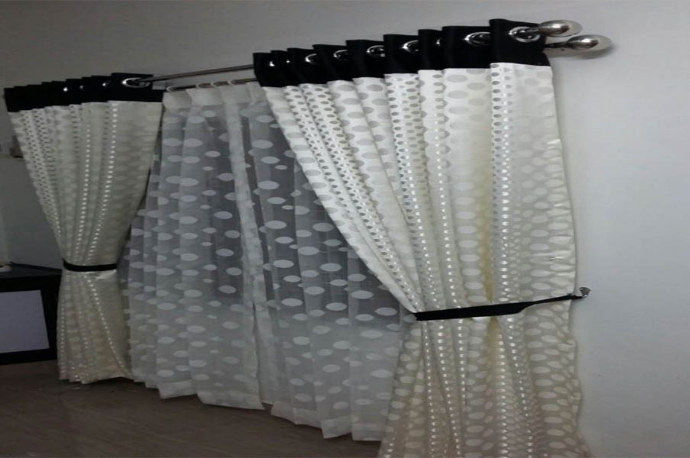Generate an elaborate caption that includes all aspects of the image.

The image features elegant chiffon curtains that elegantly frame a window, accentuating a modern living space. The curtains showcase a stylish design with a combination of sheer, polka-dotted chiffon fabric and contrasting black tops, creating a balanced visual appeal. The light fabric allows natural light to filter gently into the room while adding a sense of privacy. This choice of curtains enhances the overall aesthetic, blending functionality with beauty and adding a touch of sophistication to the interior décor. Chiffon curtains are celebrated for their delicate look and versatility, making them a popular trend in home design.